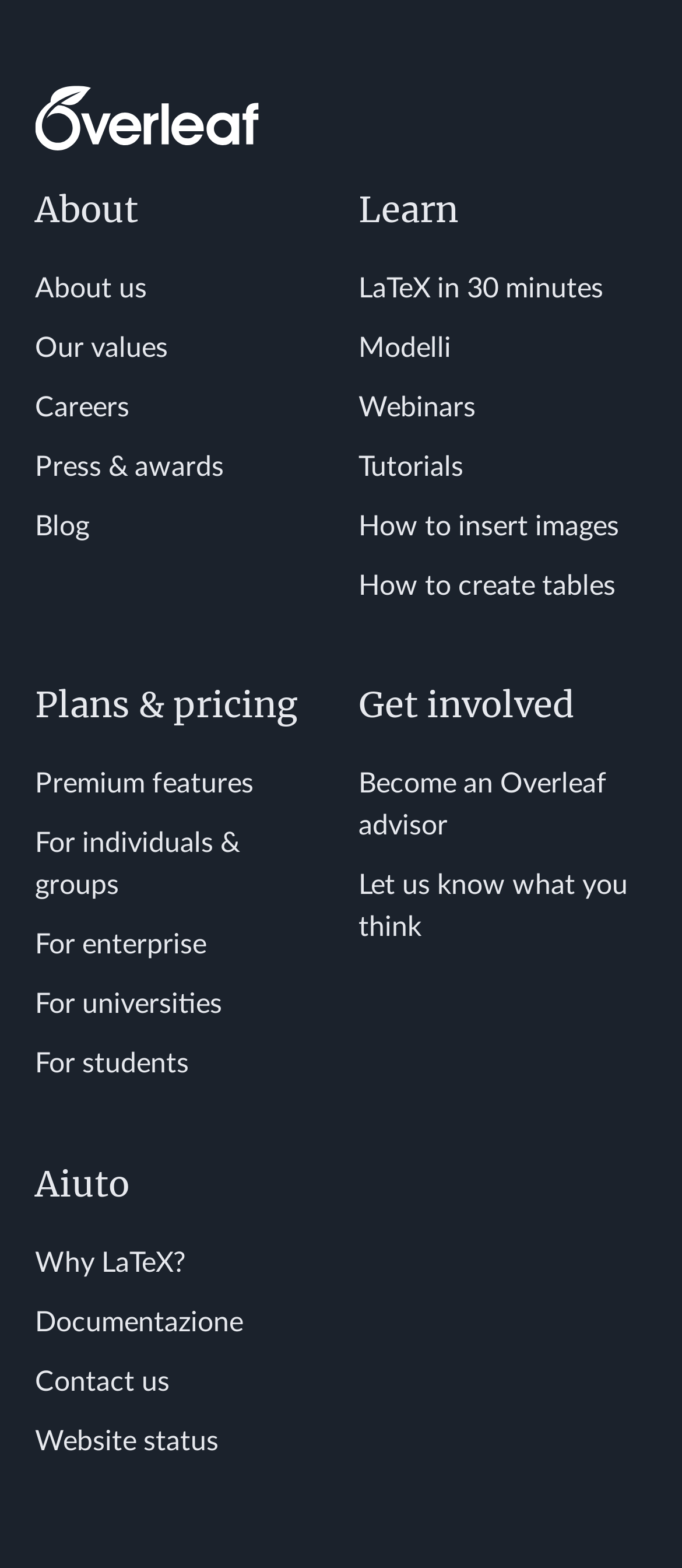How many links are under 'About'?
Please answer the question with a single word or phrase, referencing the image.

5